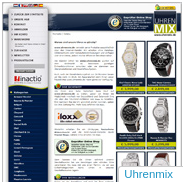Answer with a single word or phrase: 
What aesthetic principles does the design of the website align with?

Elegance and sophistication